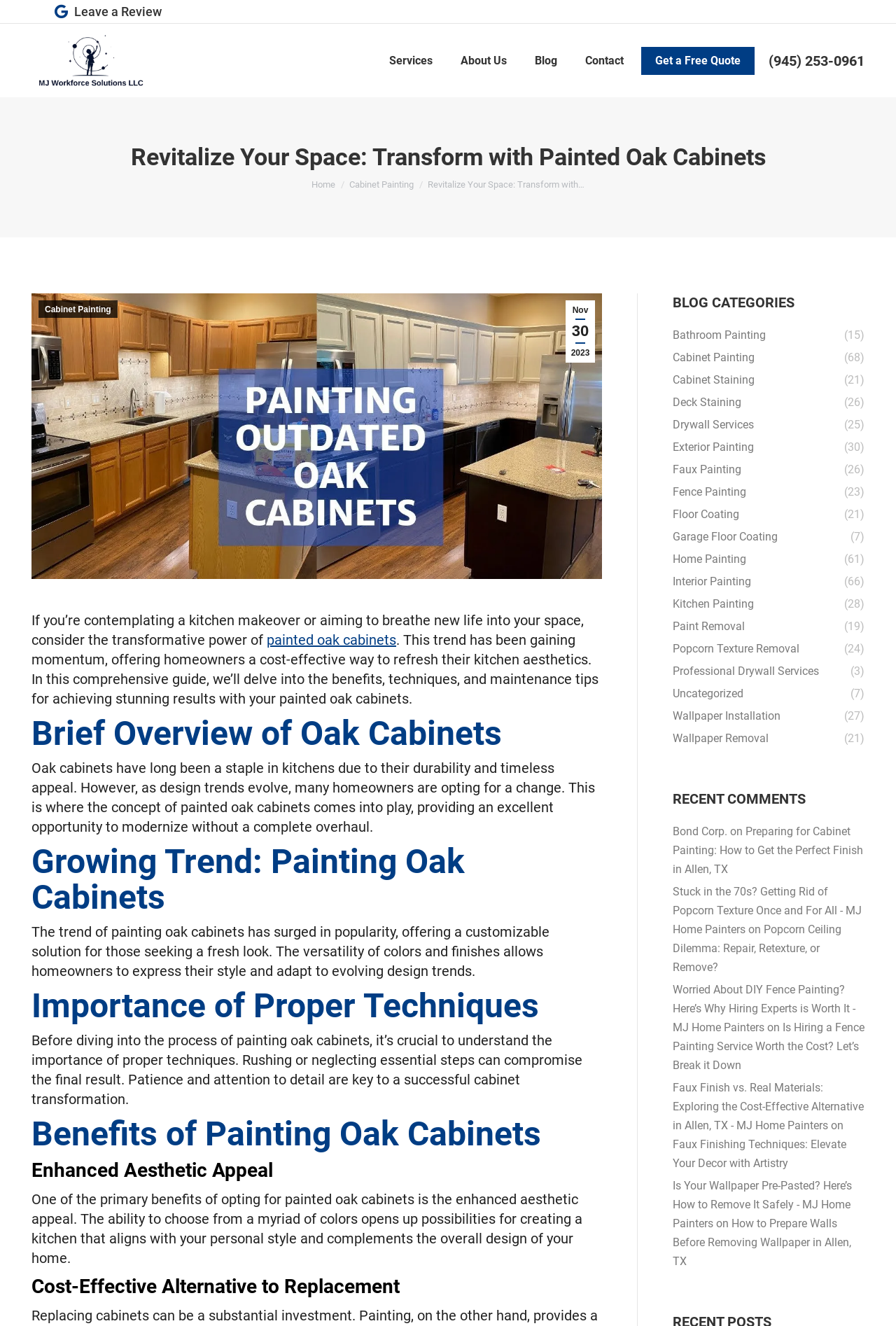What is the main topic of the webpage?
Refer to the image and give a detailed response to the question.

I determined the main topic by reading the headings and content of the webpage, which all seem to be related to painted oak cabinets and their benefits.